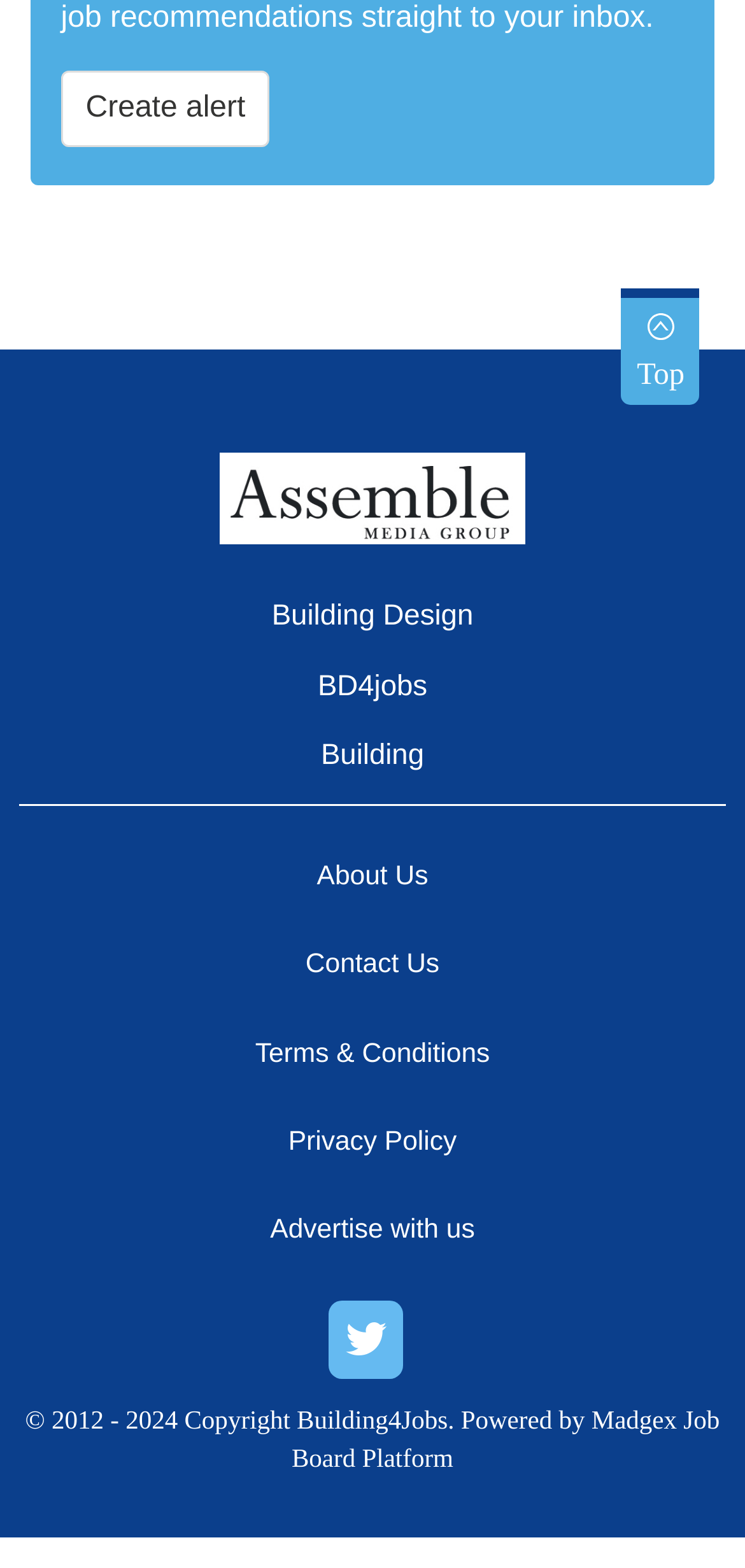What is the category of links below 'Top'?
Using the visual information, answer the question in a single word or phrase.

Building related